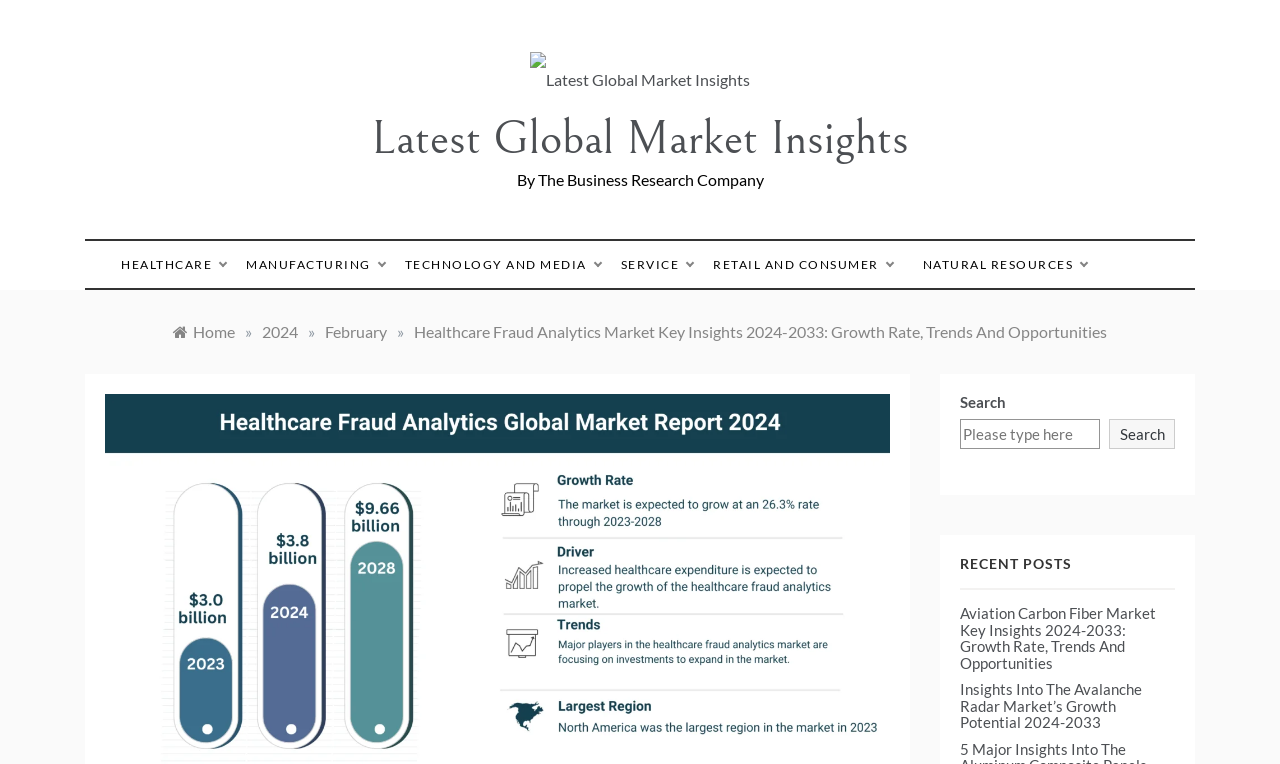Could you determine the bounding box coordinates of the clickable element to complete the instruction: "View Healthcare Fraud Analytics Market report"? Provide the coordinates as four float numbers between 0 and 1, i.e., [left, top, right, bottom].

[0.29, 0.145, 0.71, 0.217]